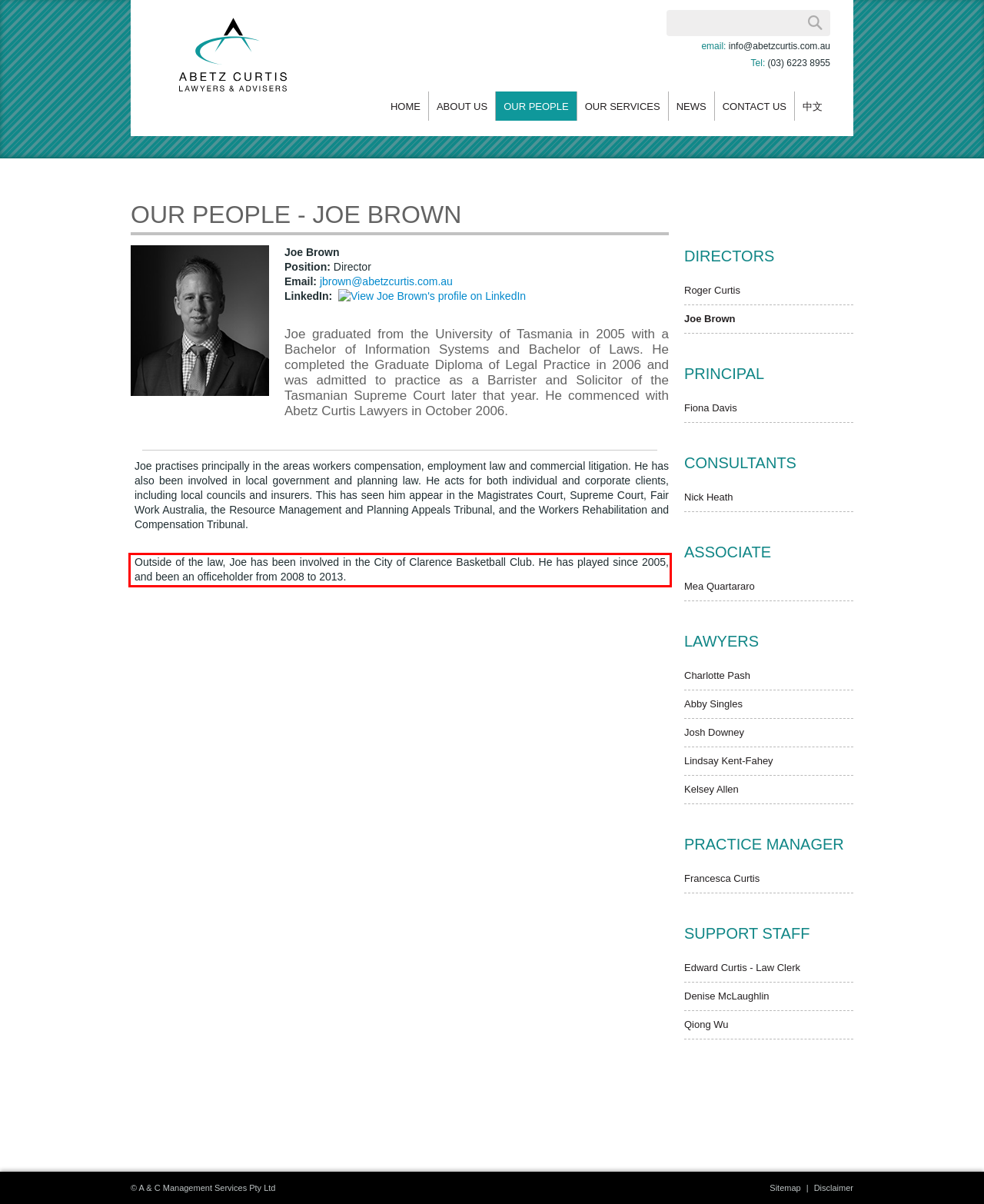Given a screenshot of a webpage, identify the red bounding box and perform OCR to recognize the text within that box.

Outside of the law, Joe has been involved in the City of Clarence Basketball Club. He has played since 2005, and been an officeholder from 2008 to 2013.